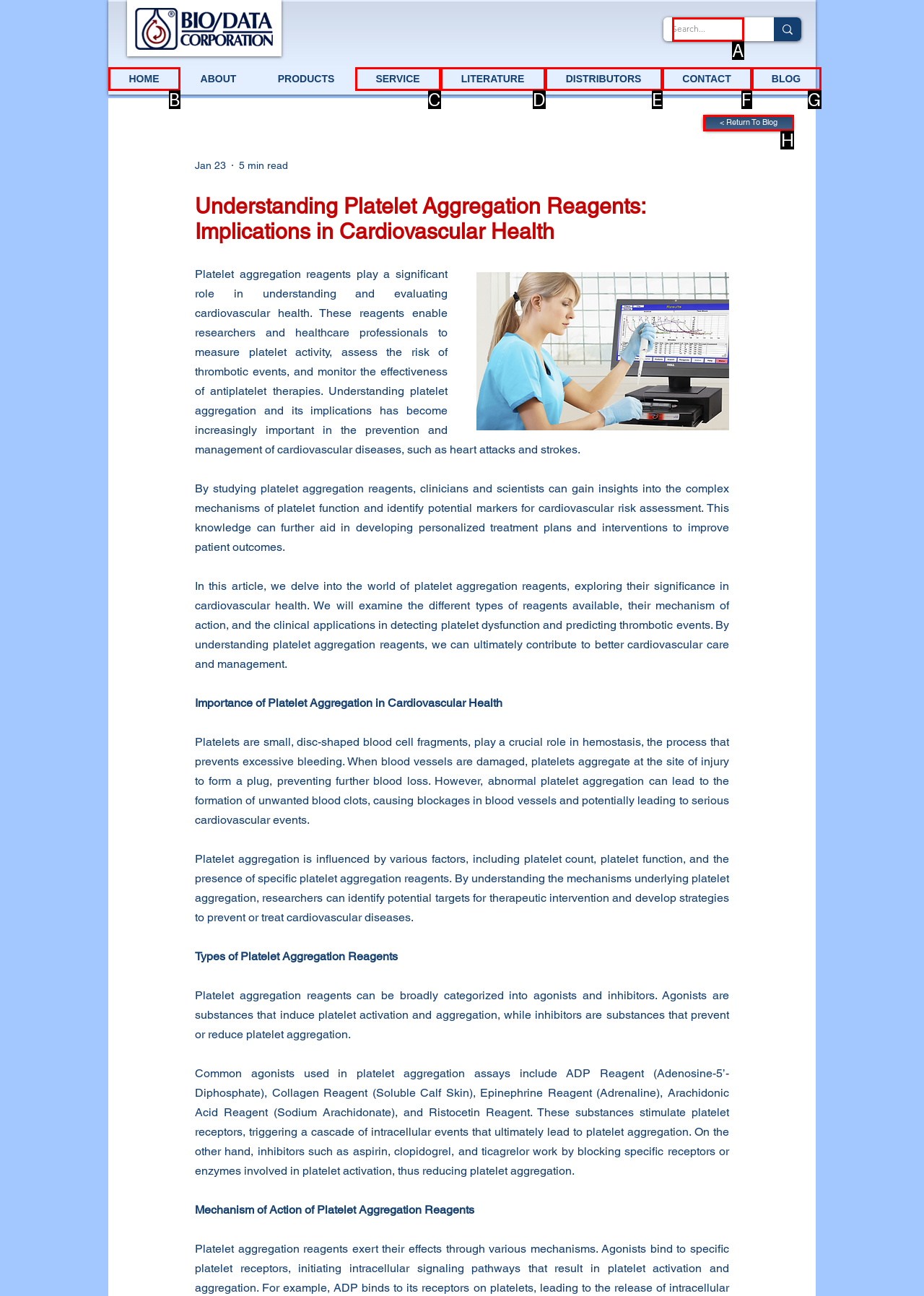Point out the HTML element I should click to achieve the following: Return to the blog Reply with the letter of the selected element.

H